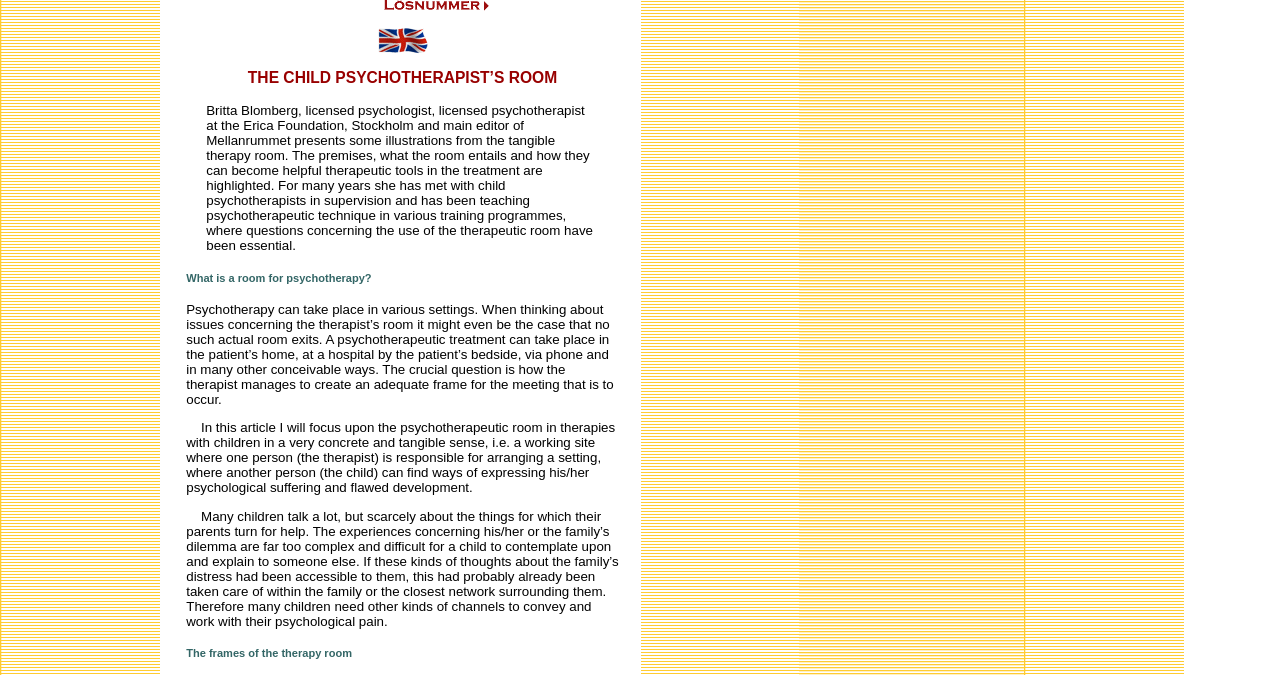Provide a short answer using a single word or phrase for the following question: 
What is the profession of the author?

Psychologist